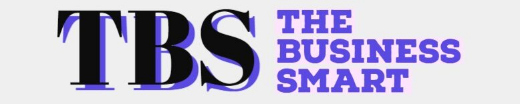Please answer the following question as detailed as possible based on the image: 
What type of audience does the logo appeal to?

The modern and distinctive typographic design of the logo suggests that it is intended to appeal to a business-savvy audience, likely entrepreneurs and business enthusiasts who value smart business insights and strategies.